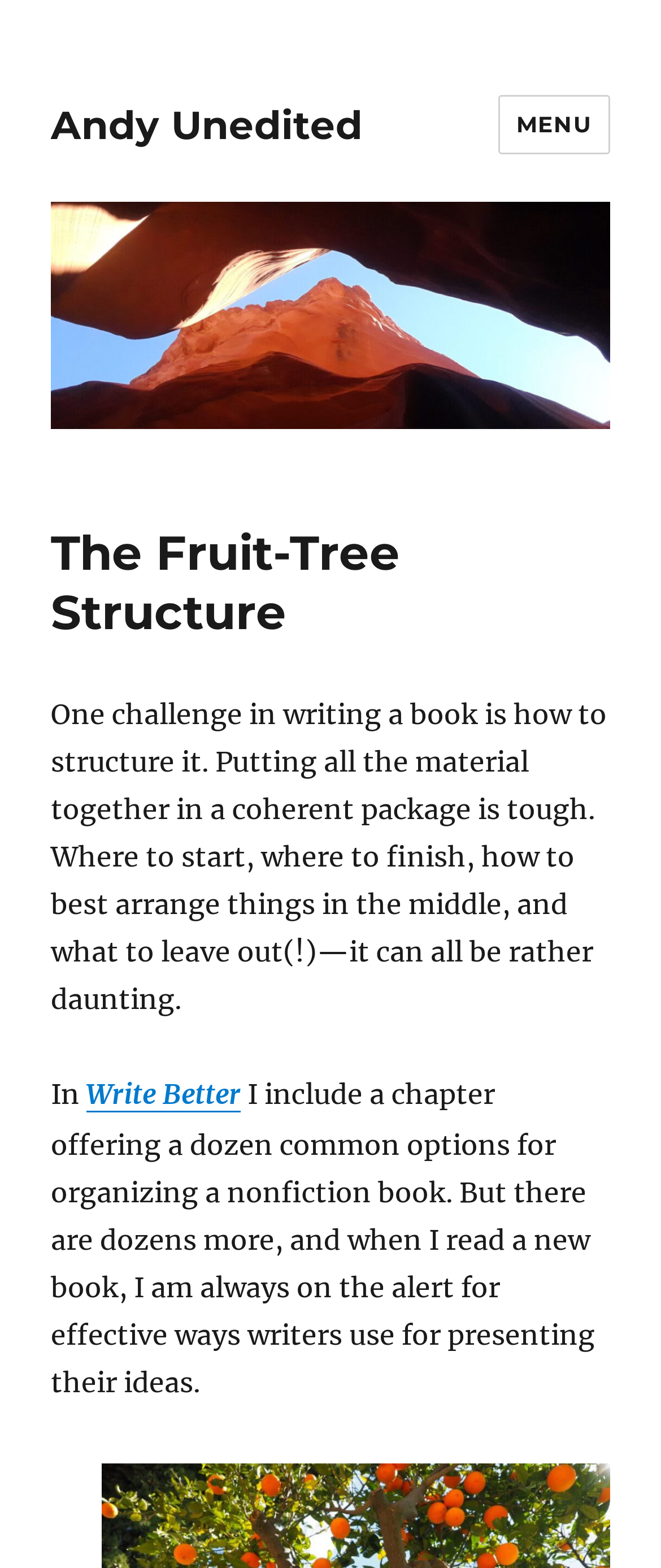Using the information shown in the image, answer the question with as much detail as possible: What is the purpose of the chapter mentioned in the webpage?

The purpose of the chapter mentioned in the webpage can be found in the static text element that mentions 'a chapter offering a dozen common options for organizing a nonfiction book'.